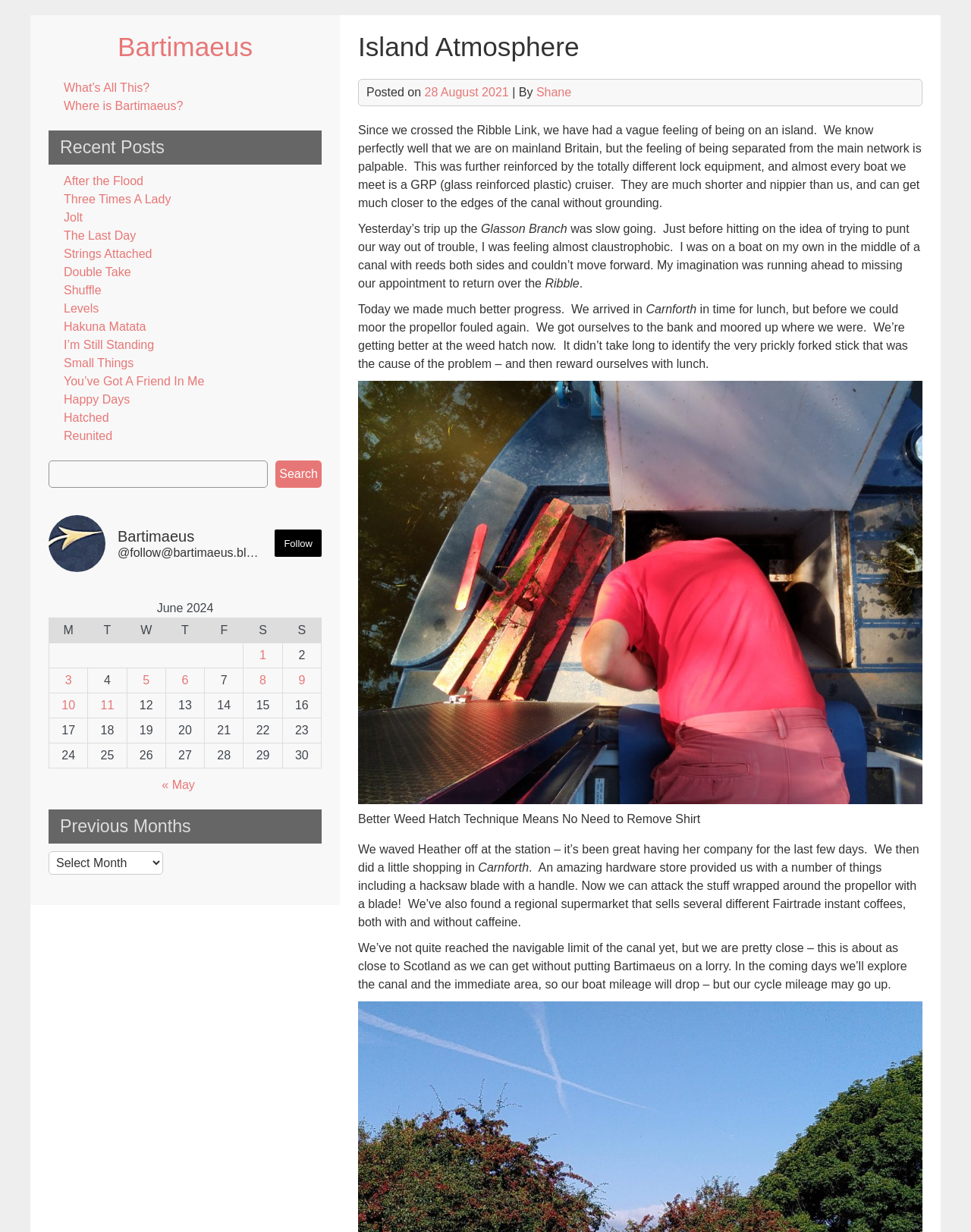Use a single word or phrase to answer the question:
What is the title of the first post listed?

After the Flood